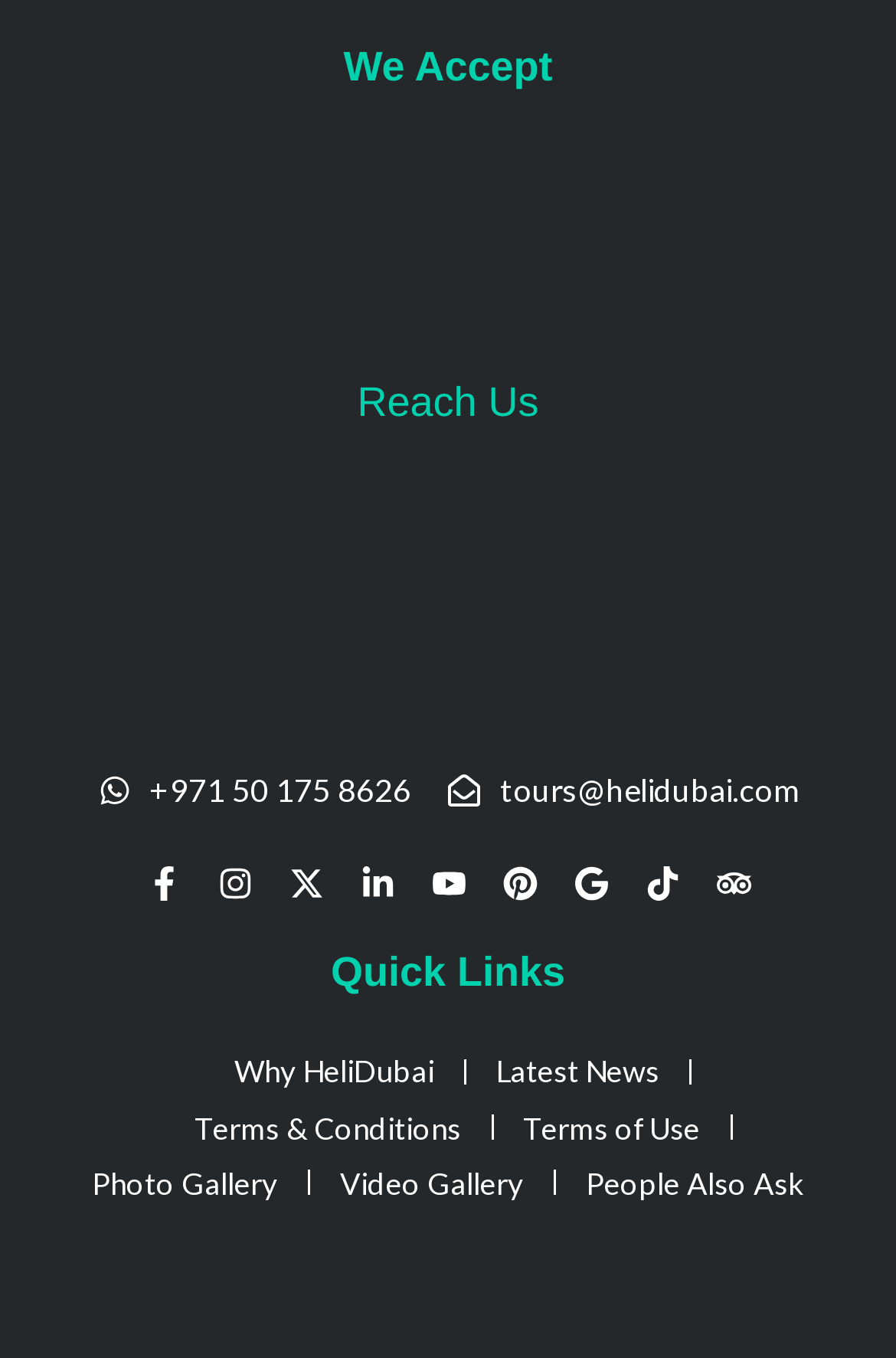How many social media links are available?
Answer the question with a detailed explanation, including all necessary information.

The social media links are Facebook, Instagram, Twitter, Linkedin, Youtube, Pinterest, Google, Tiktok, and Tripadvisor. These links are identified by their respective icons and text descriptions.